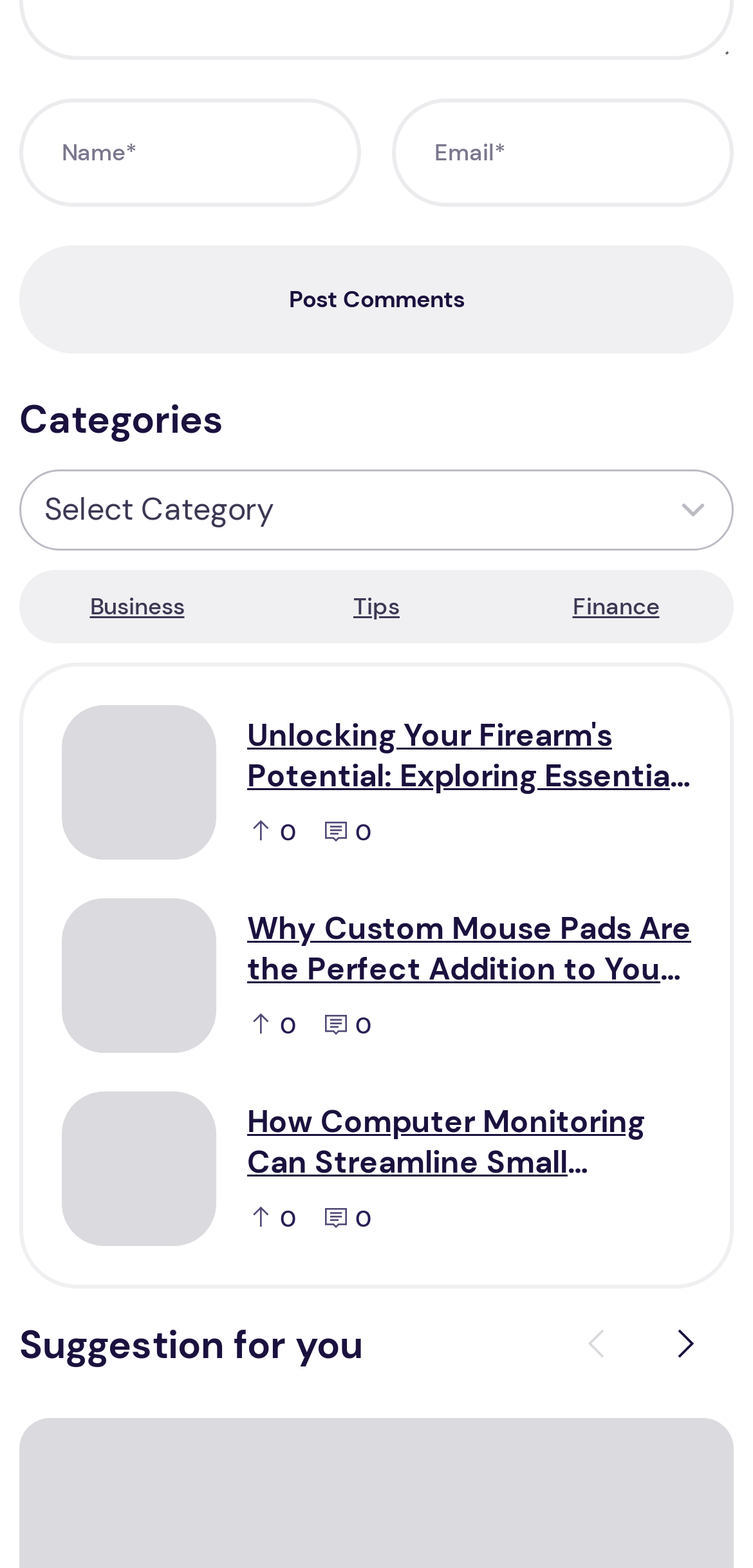Identify the bounding box coordinates of the part that should be clicked to carry out this instruction: "Select a category".

[0.026, 0.299, 0.974, 0.351]